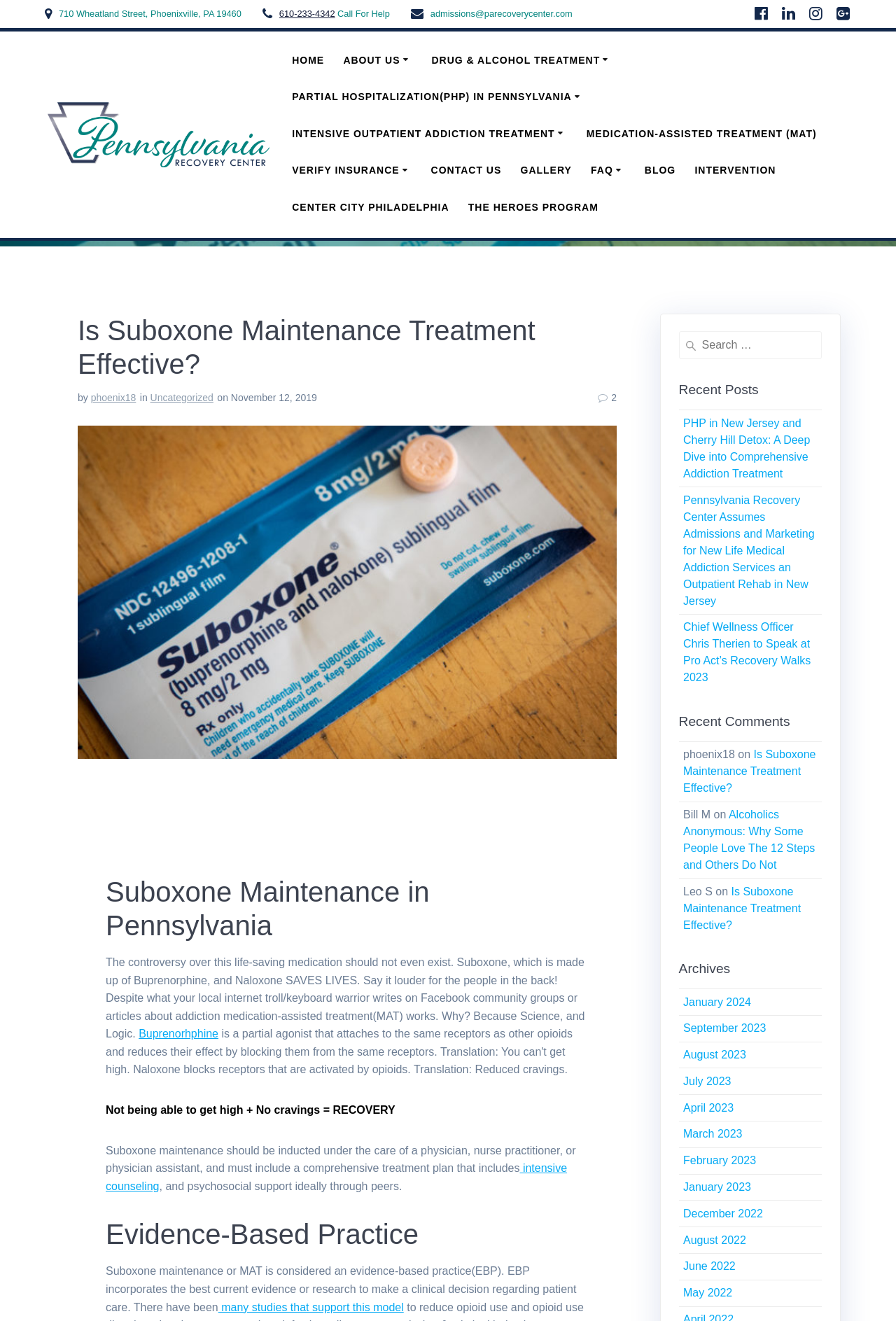How many social media links are there?
Ensure your answer is thorough and detailed.

I counted the number of link elements with icons at the top of the webpage, which are likely social media links. There are four of them.